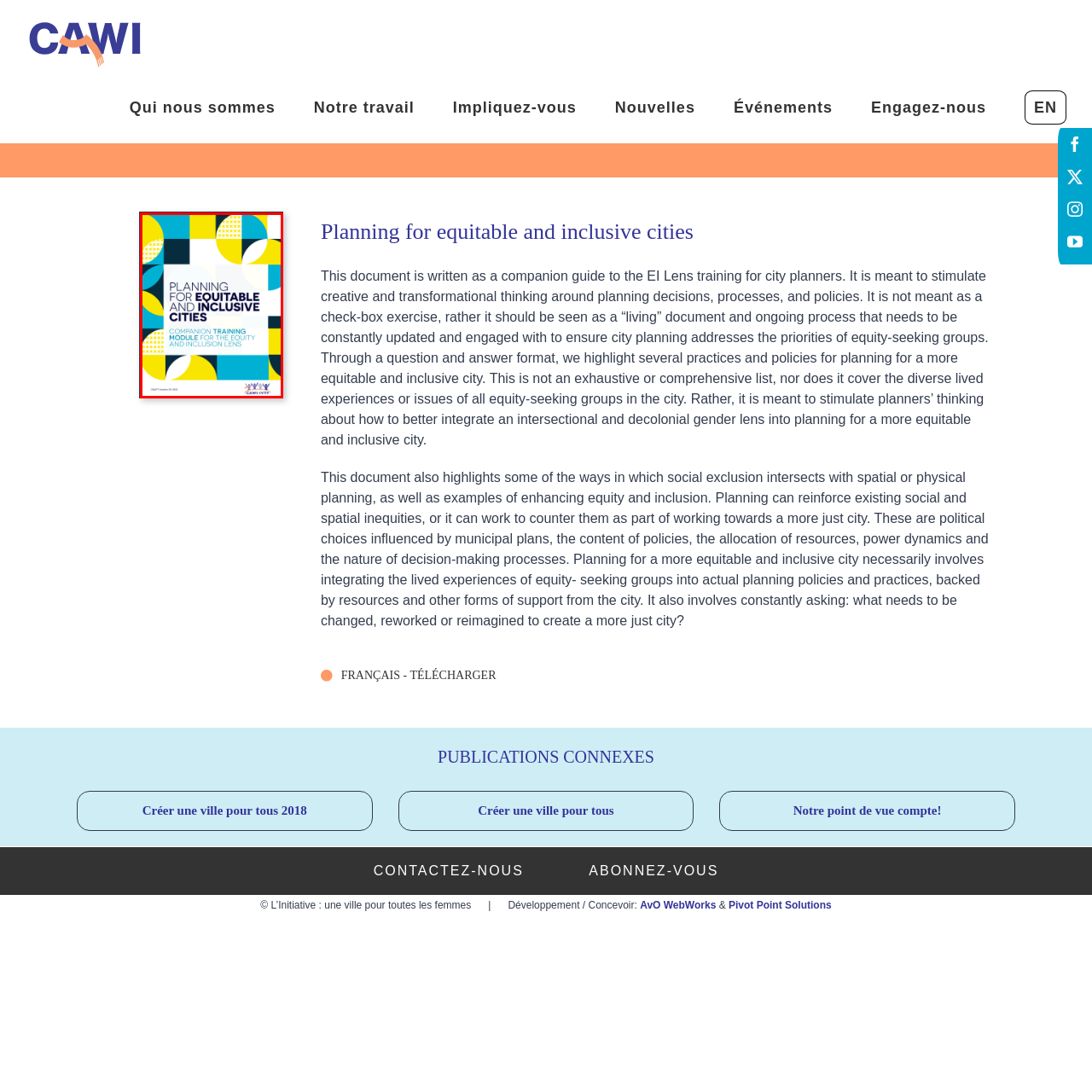What is the logo at the bottom of the cover?
Examine the area marked by the red bounding box and respond with a one-word or short phrase answer.

CAWI-IVTF